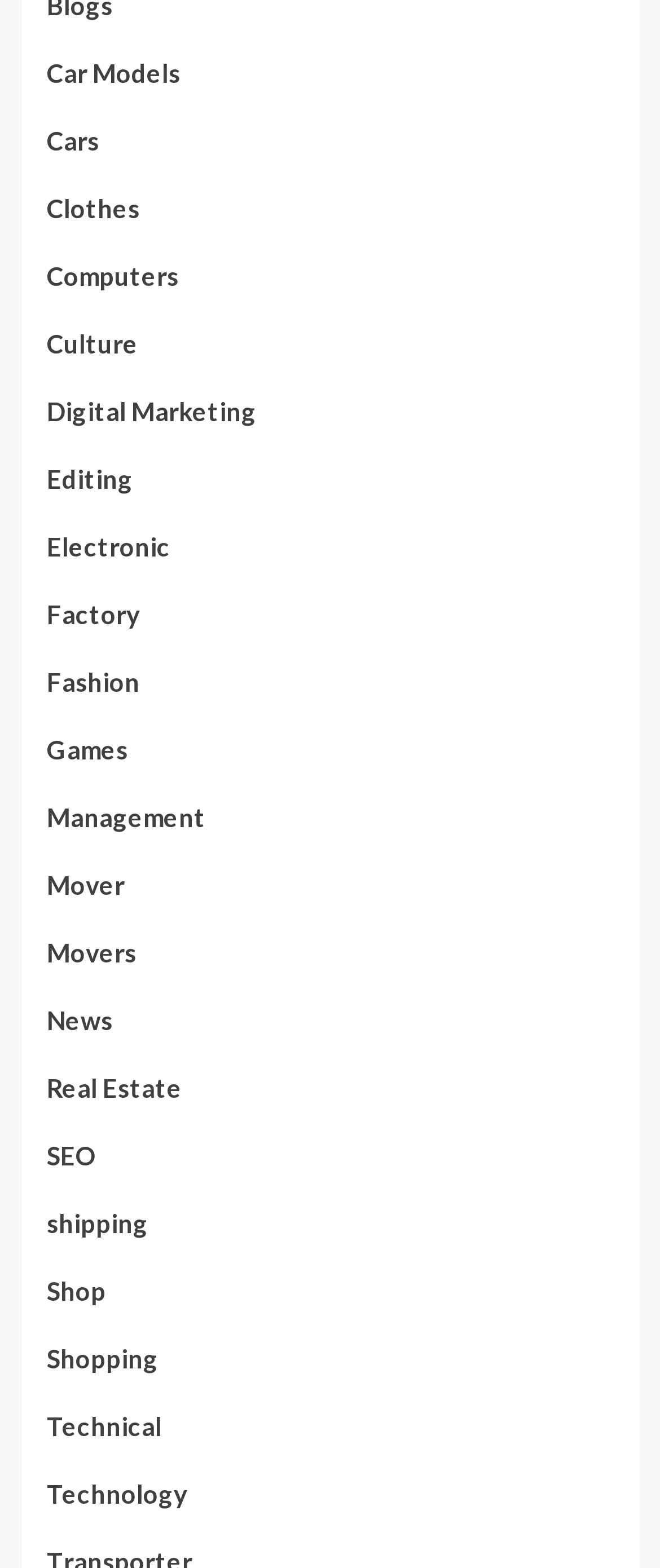Please find the bounding box coordinates of the element's region to be clicked to carry out this instruction: "Explore Digital Marketing".

[0.071, 0.249, 0.388, 0.291]